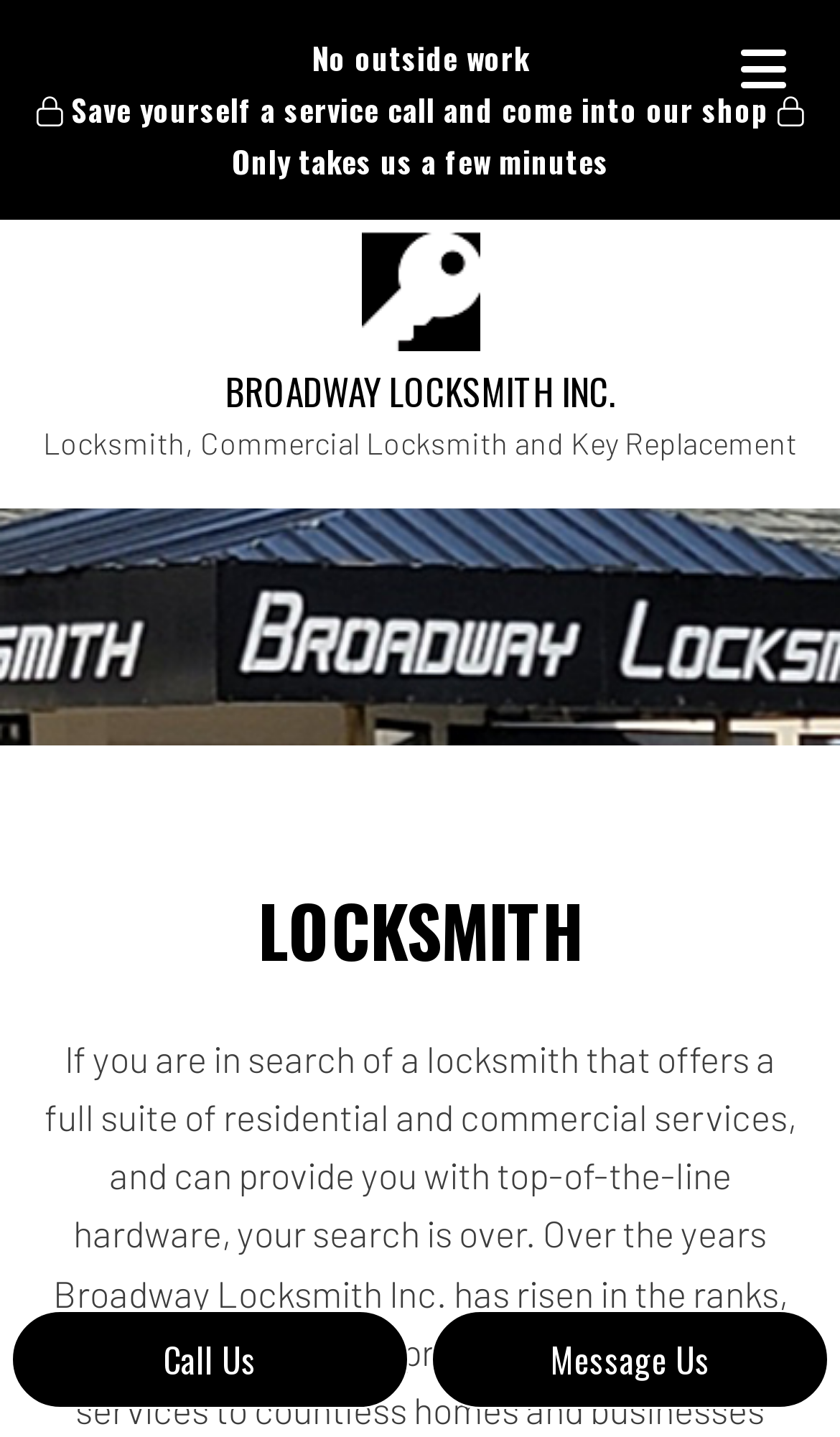Use a single word or phrase to answer this question: 
Is there an accessibility option available?

Yes